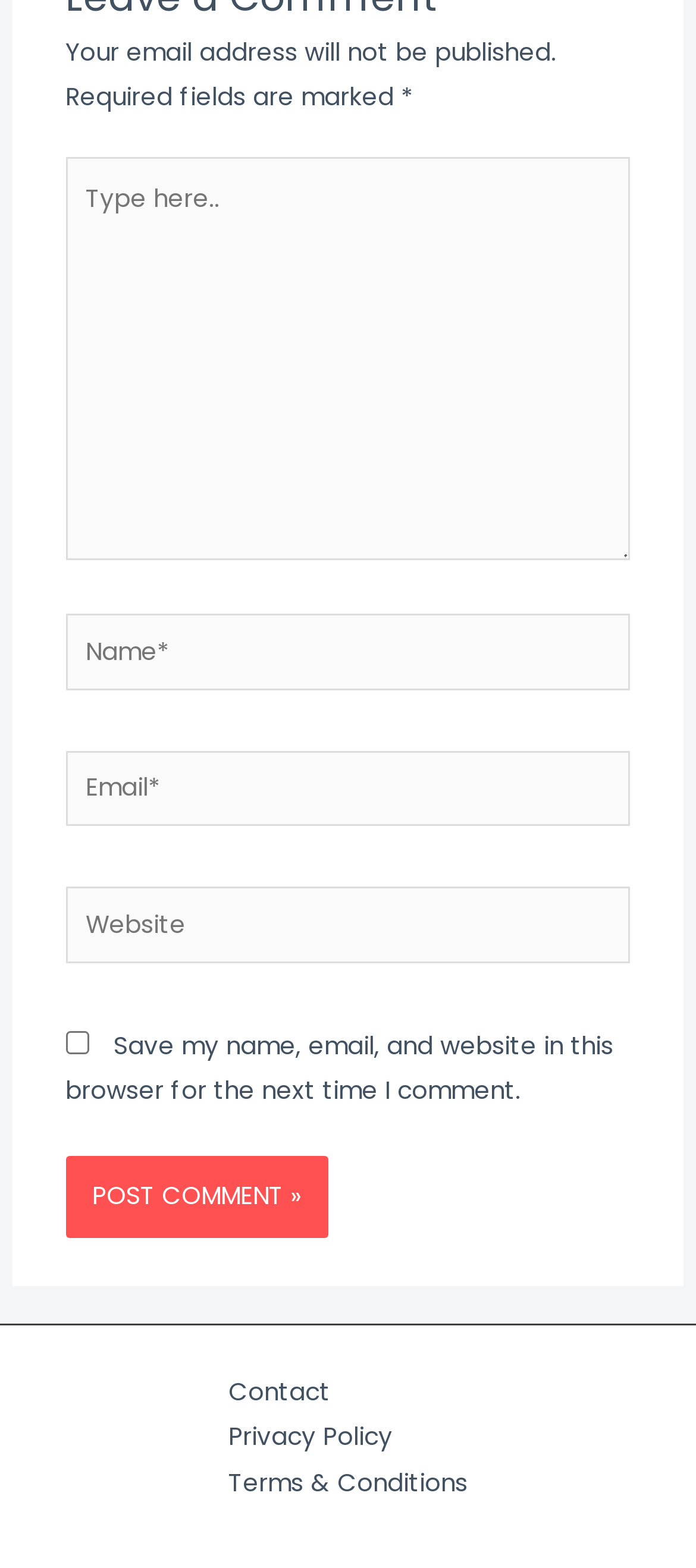Locate the coordinates of the bounding box for the clickable region that fulfills this instruction: "Post a comment".

[0.094, 0.738, 0.471, 0.789]